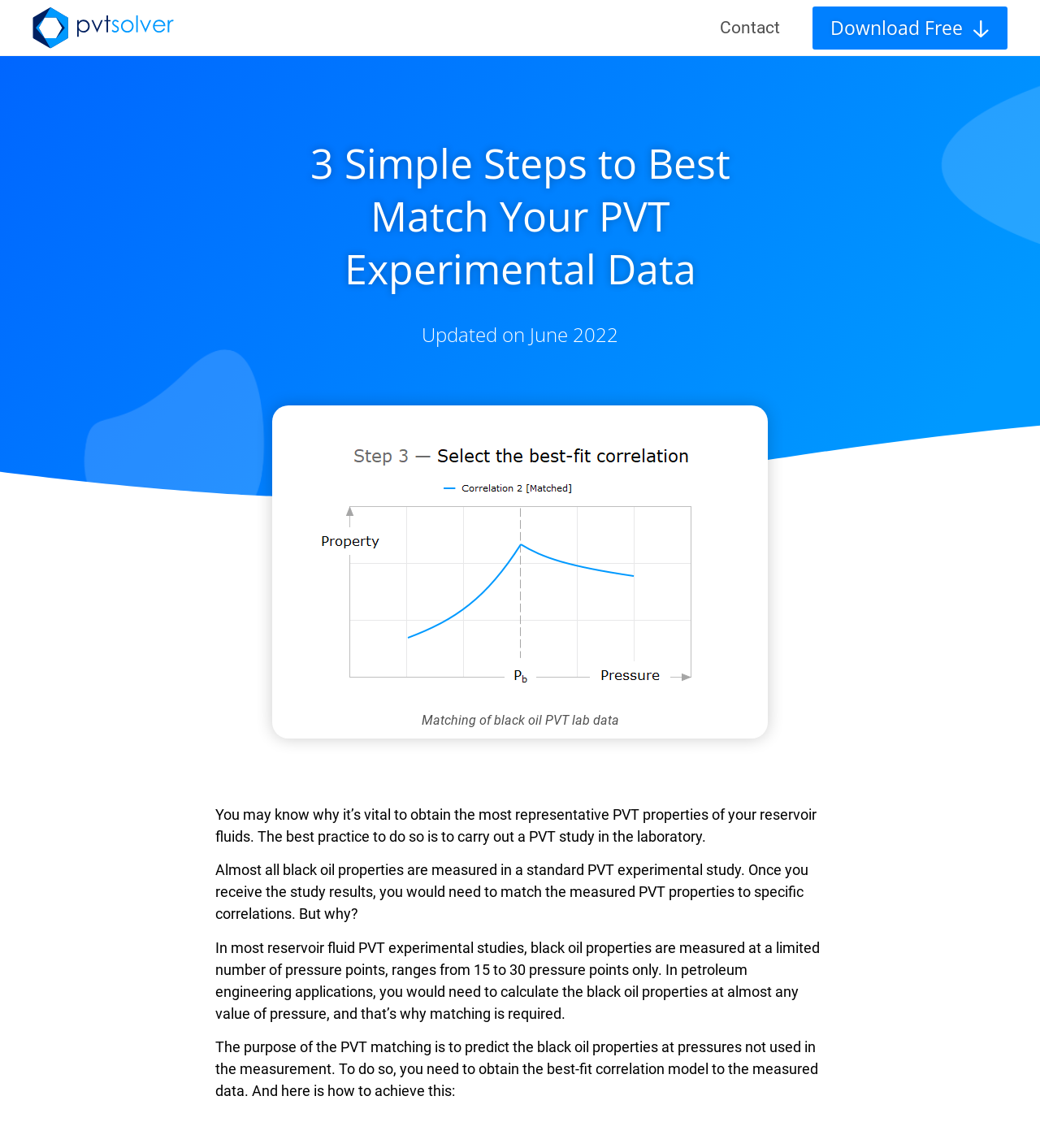Provide a single word or phrase to answer the given question: 
Why is it vital to obtain the most representative PVT properties?

To carry out a PVT study